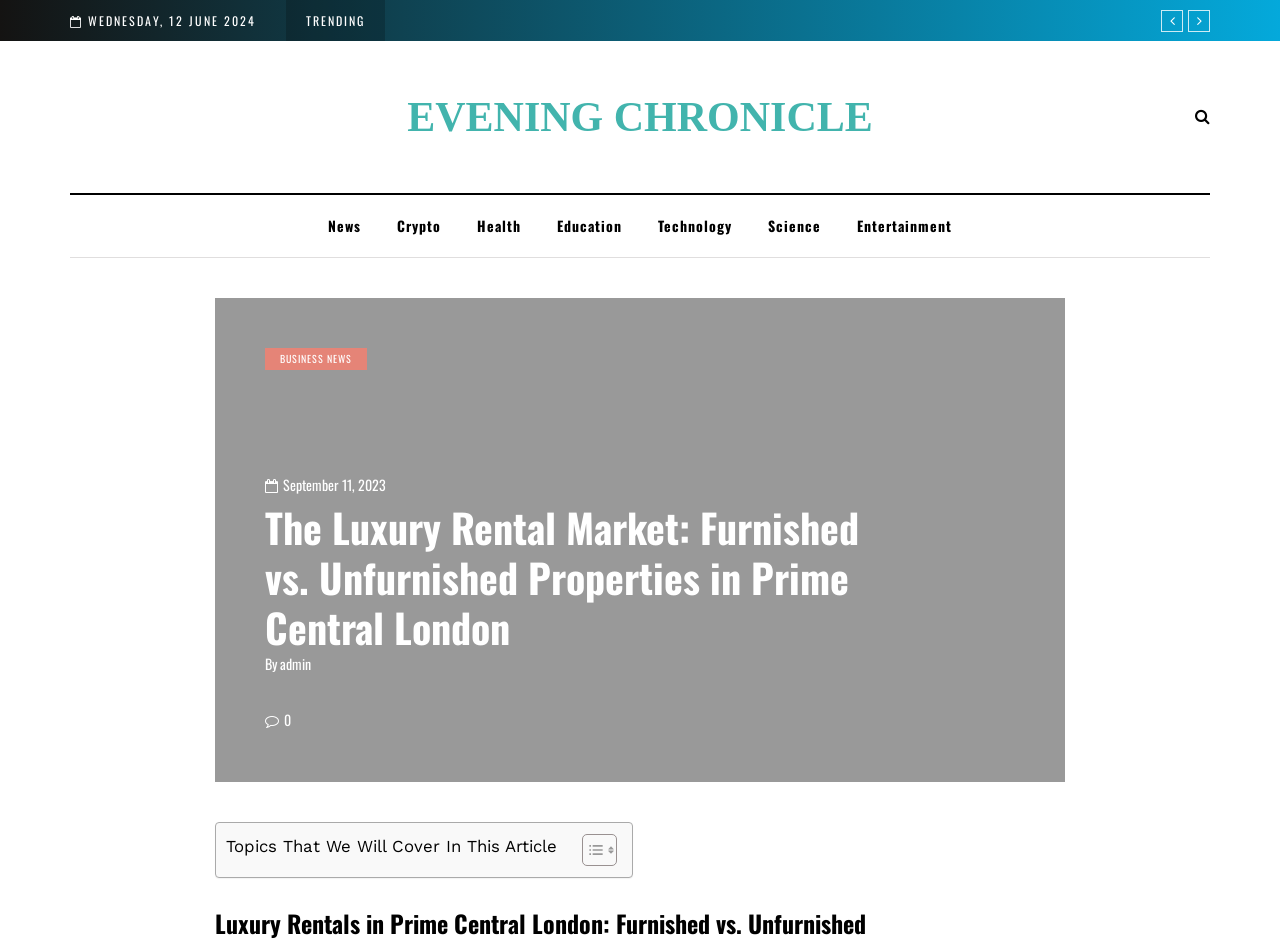Predict the bounding box coordinates of the area that should be clicked to accomplish the following instruction: "Click the 'About 21Cats' link". The bounding box coordinates should consist of four float numbers between 0 and 1, i.e., [left, top, right, bottom].

None